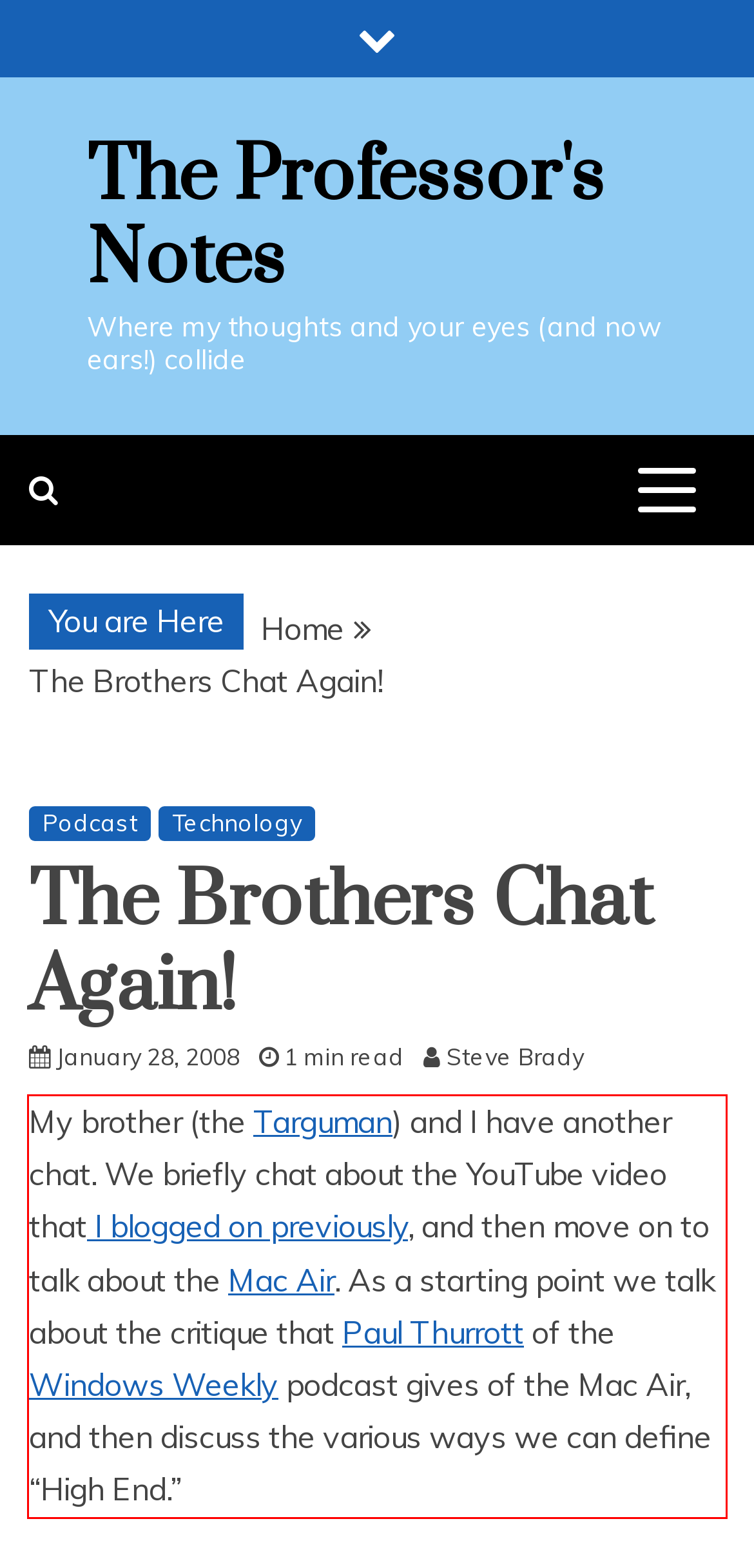Using the webpage screenshot, recognize and capture the text within the red bounding box.

My brother (the Targuman) and I have another chat. We briefly chat about the YouTube video that I blogged on previously, and then move on to talk about the Mac Air. As a starting point we talk about the critique that Paul Thurrott of the Windows Weekly podcast gives of the Mac Air, and then discuss the various ways we can define “High End.”